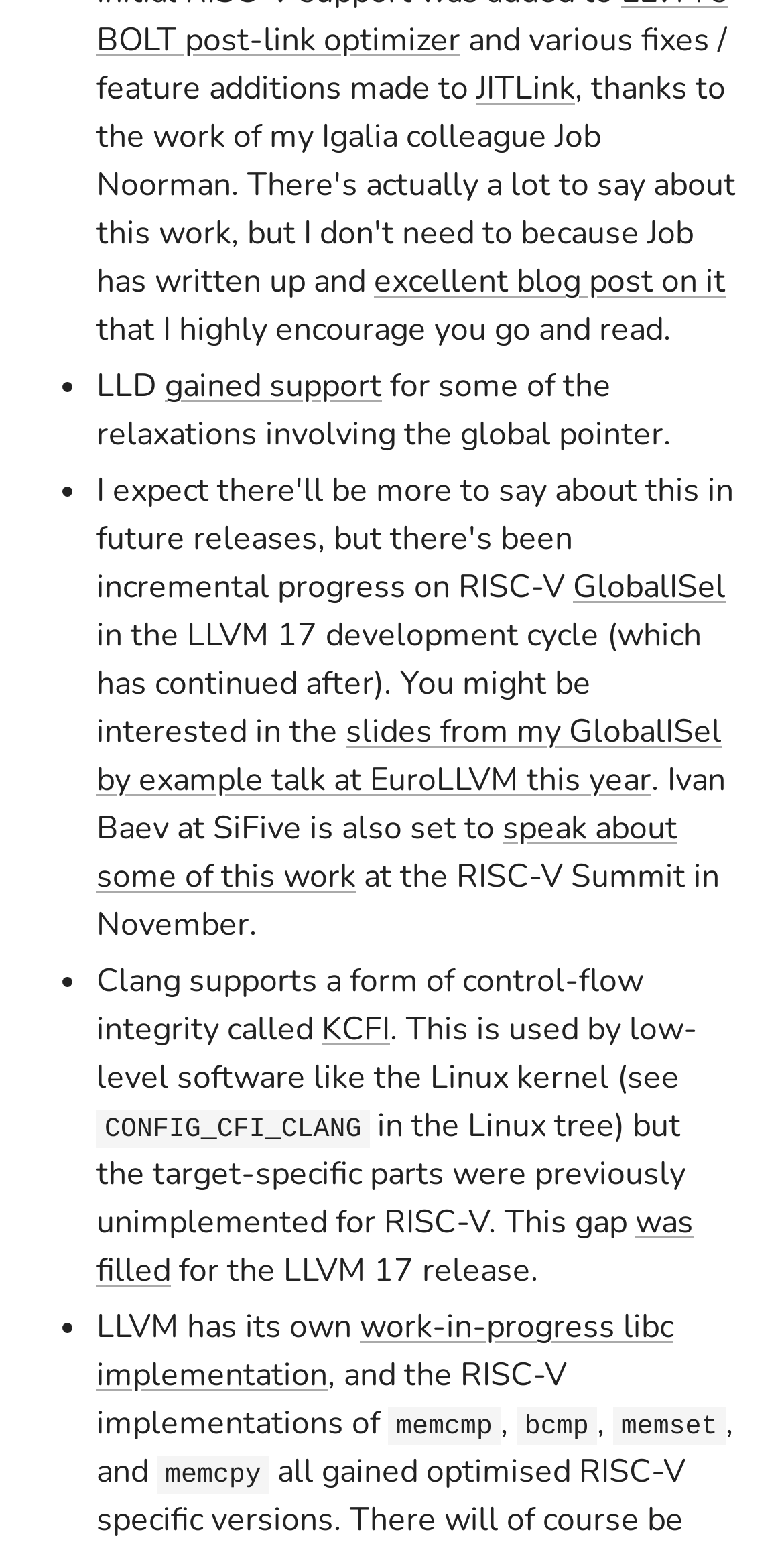Please determine the bounding box coordinates of the area that needs to be clicked to complete this task: 'Learn more about GlobalISel'. The coordinates must be four float numbers between 0 and 1, formatted as [left, top, right, bottom].

[0.731, 0.365, 0.926, 0.393]